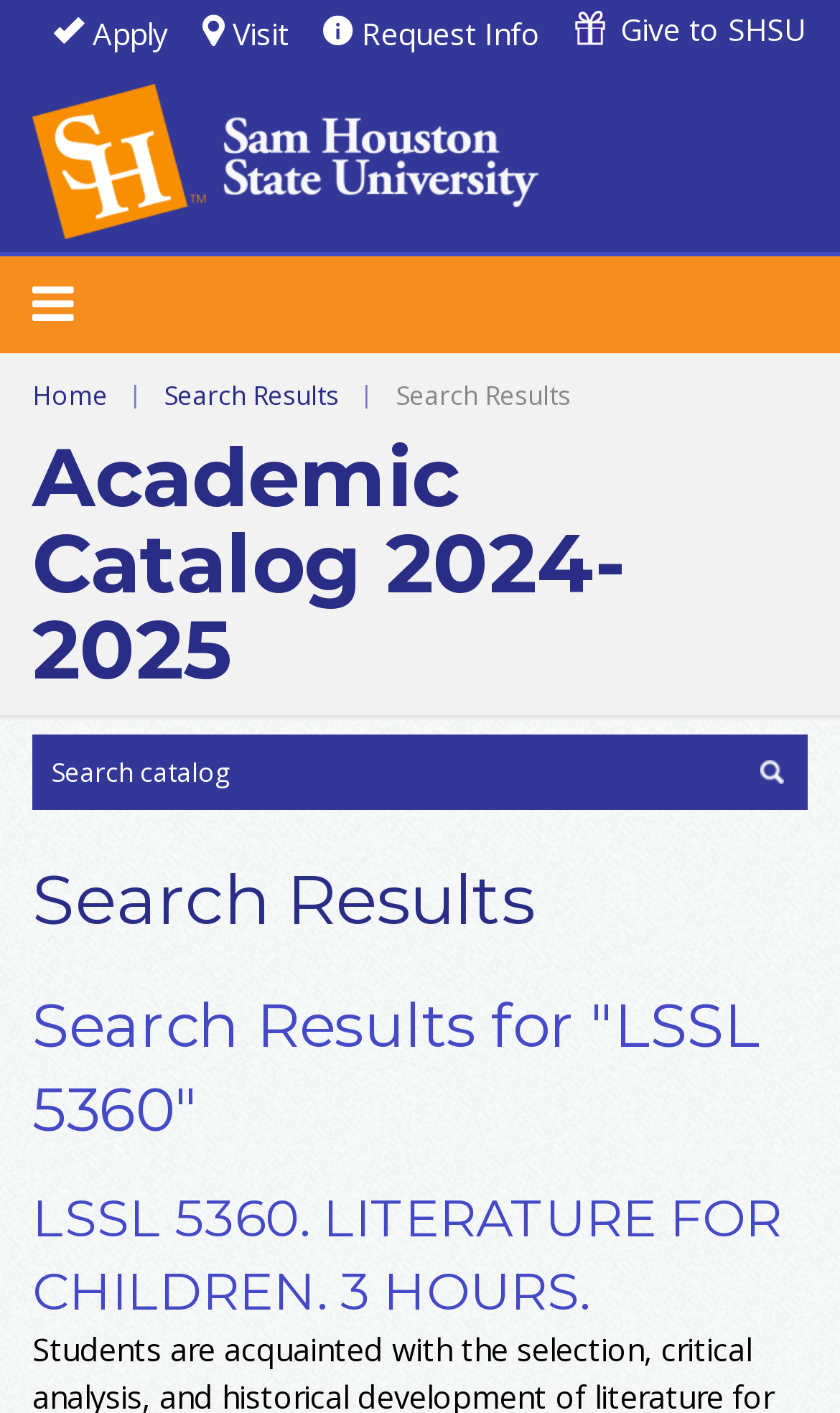Show the bounding box coordinates for the HTML element as described: "Visit".

[0.241, 0.01, 0.344, 0.039]